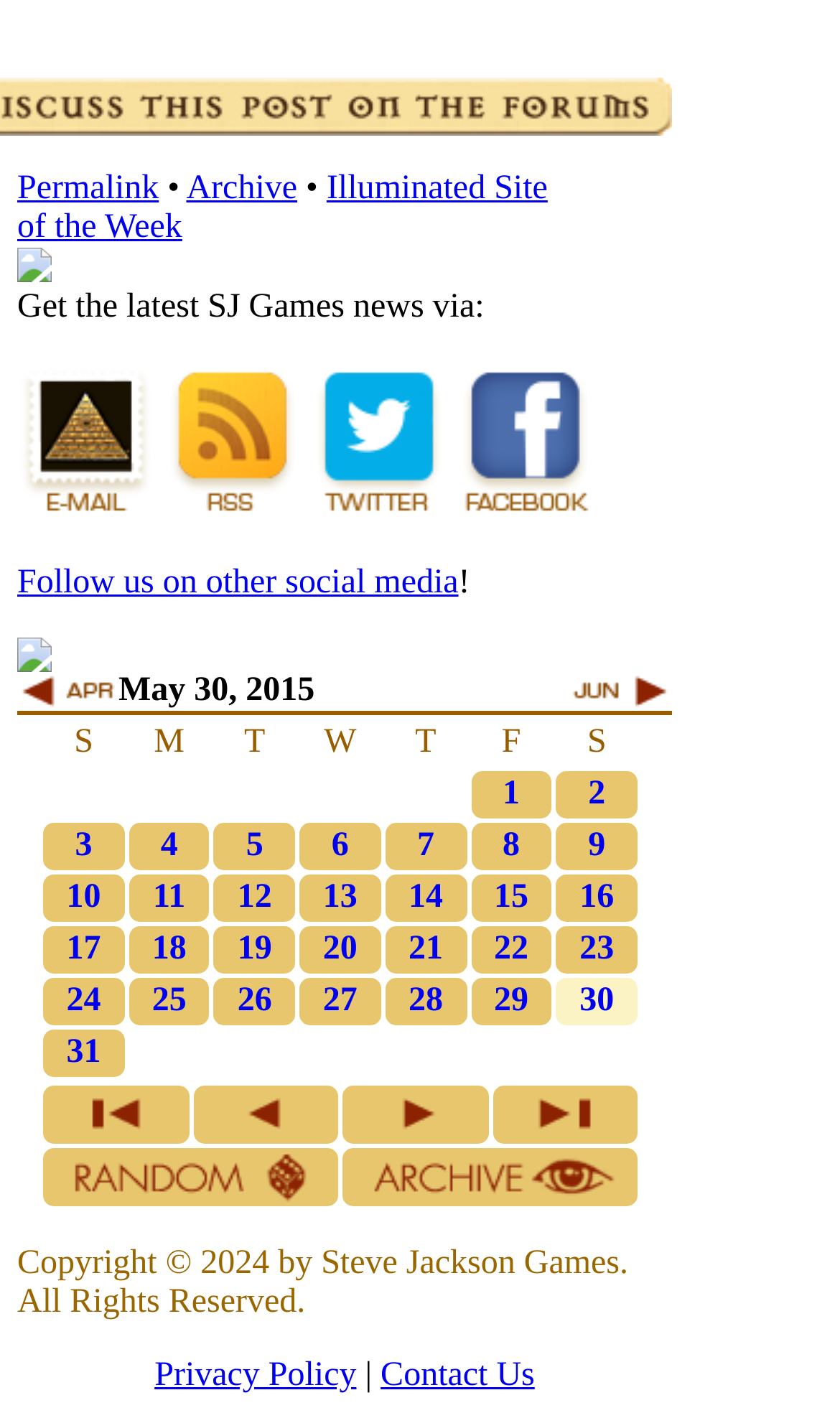Please identify the bounding box coordinates of the element on the webpage that should be clicked to follow this instruction: "Get the latest news via RSS". The bounding box coordinates should be given as four float numbers between 0 and 1, formatted as [left, top, right, bottom].

[0.195, 0.347, 0.359, 0.373]